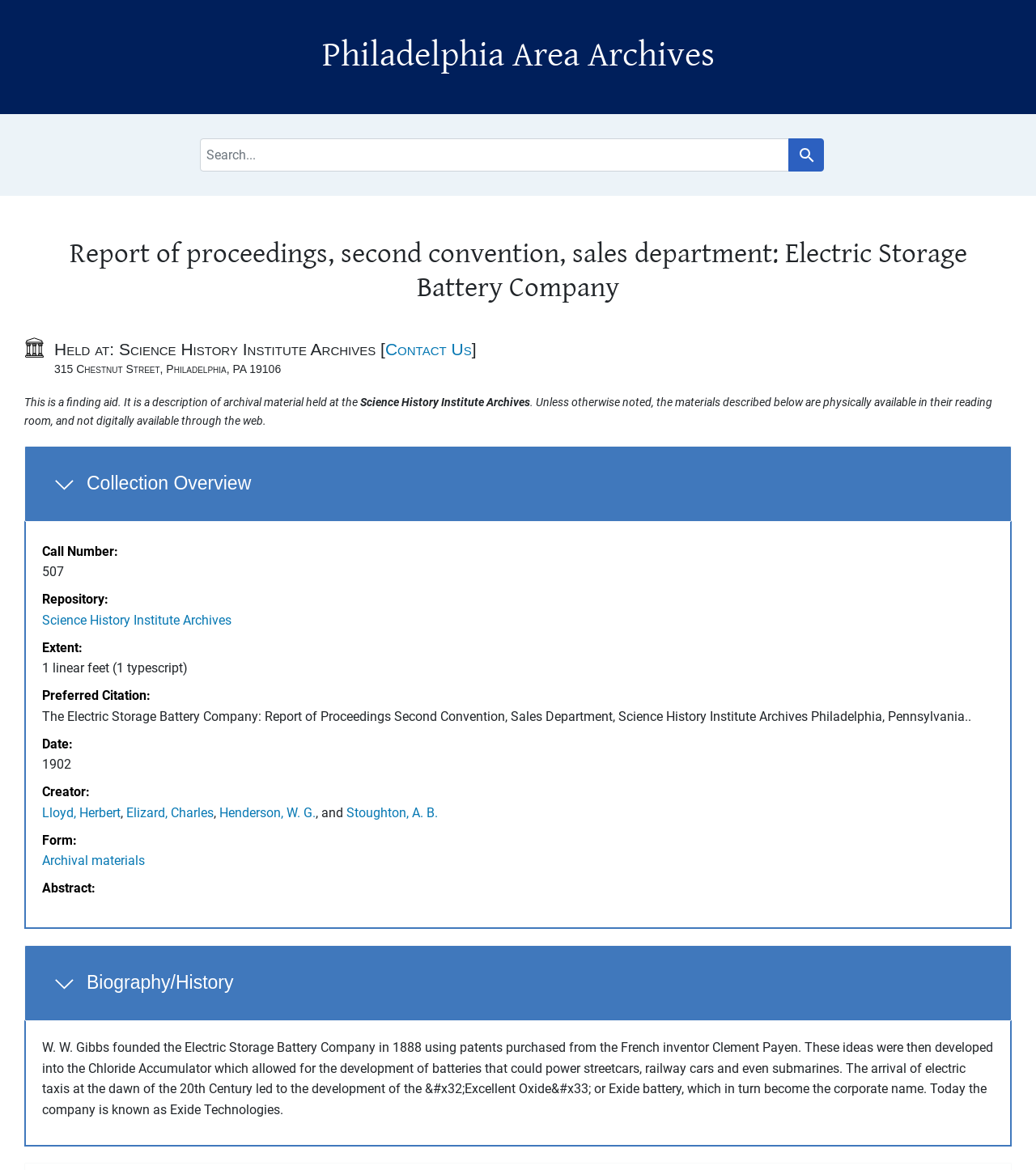Locate the bounding box coordinates of the area that needs to be clicked to fulfill the following instruction: "Search for something". The coordinates should be in the format of four float numbers between 0 and 1, namely [left, top, right, bottom].

[0.193, 0.118, 0.762, 0.147]